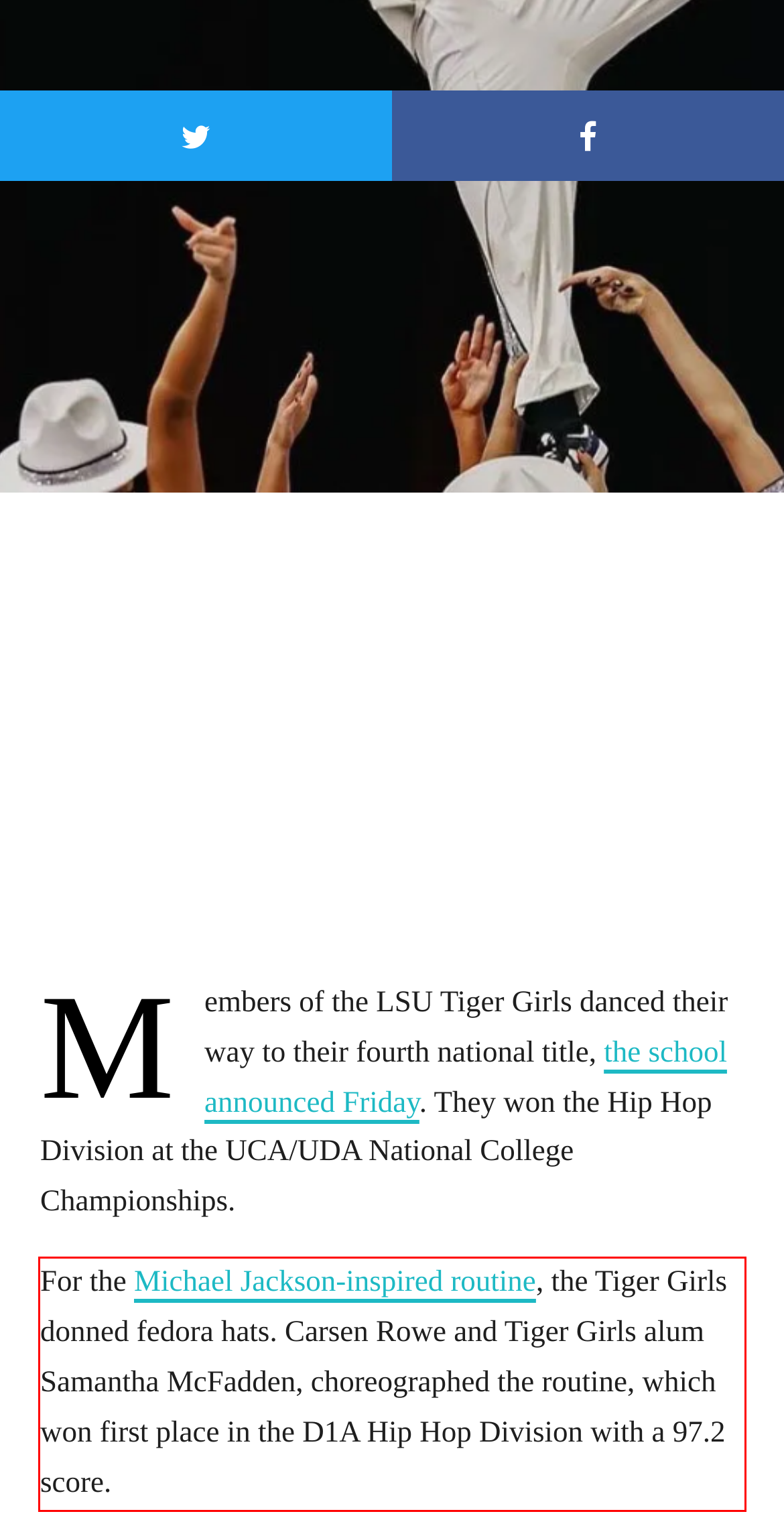Given a screenshot of a webpage with a red bounding box, please identify and retrieve the text inside the red rectangle.

For the Michael Jackson-inspired routine, the Tiger Girls donned fedora hats. Carsen Rowe and Tiger Girls alum Samantha McFadden, choreographed the routine, which won first place in the D1A Hip Hop Division with a 97.2 score.